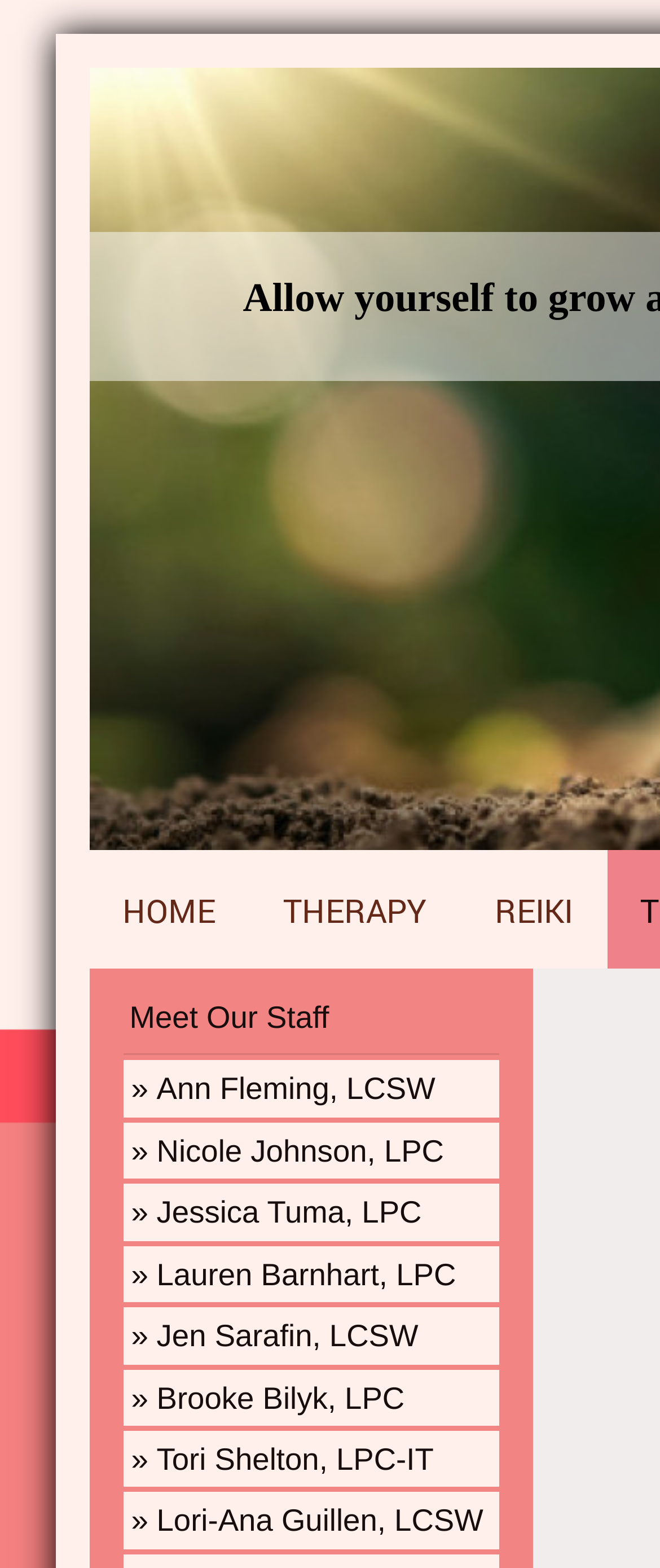How many main sections are on the webpage?
Identify the answer in the screenshot and reply with a single word or phrase.

3